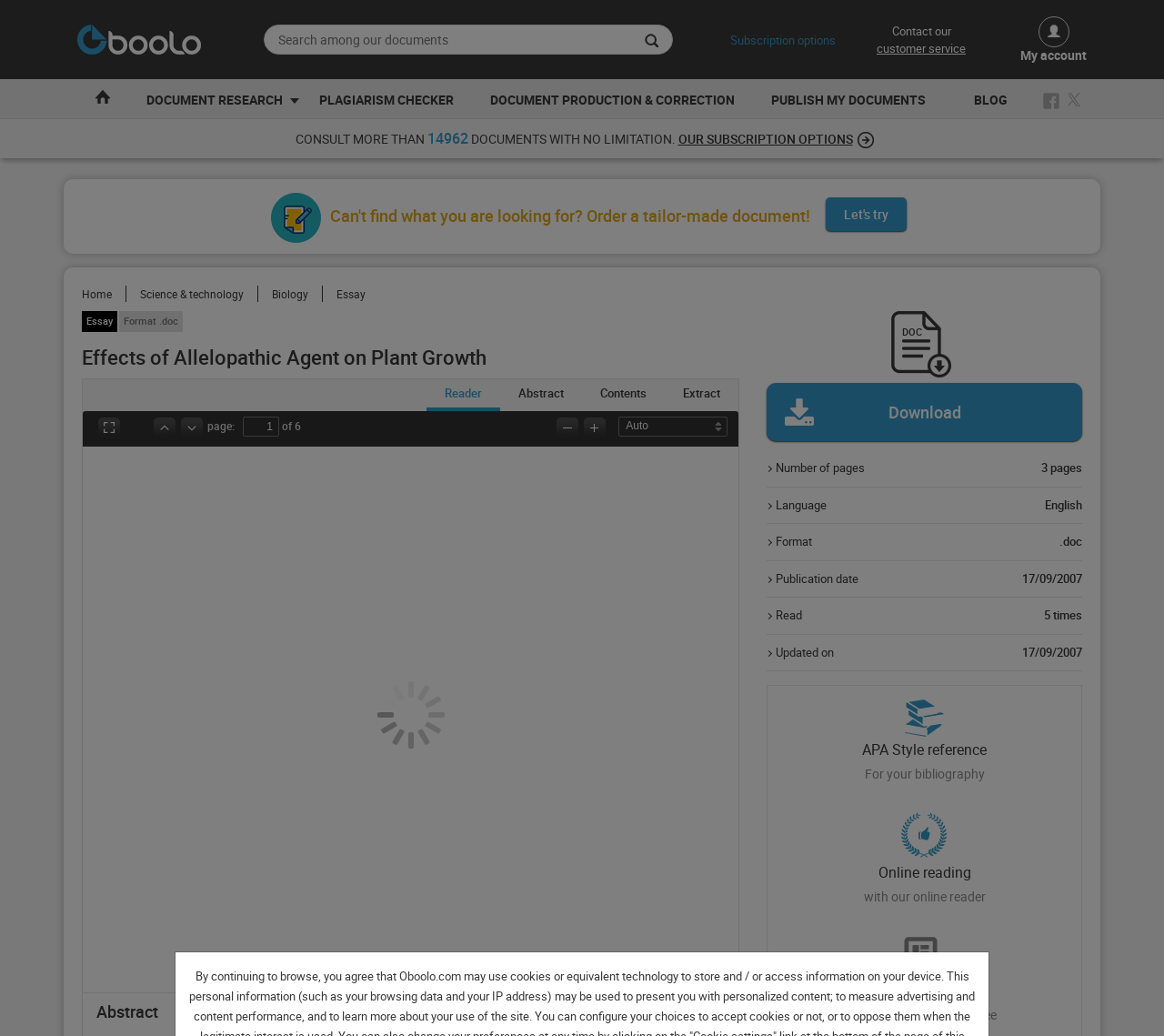Please determine the bounding box coordinates of the area that needs to be clicked to complete this task: 'Zoom more'. The coordinates must be four float numbers between 0 and 1, formatted as [left, top, right, bottom].

[0.472, 0.399, 0.497, 0.421]